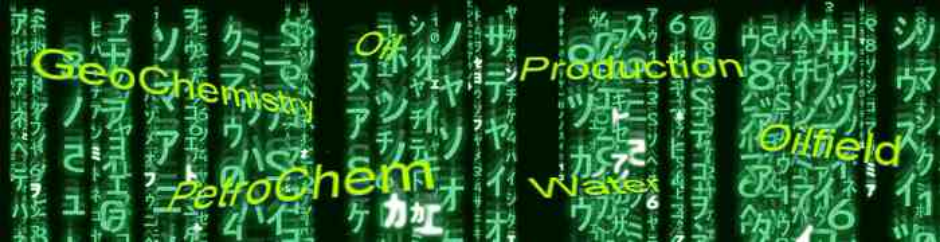Analyze the image and provide a detailed answer to the question: What industry is highlighted in the image?

The image 'DigitalChem' features key terms such as 'GeoChemistry', 'PetroChem', 'Oilfield', 'Production', and 'Water', which are all related to the oil and gas industry. This suggests that the image is highlighting the integration of science and technology in this specific industry.